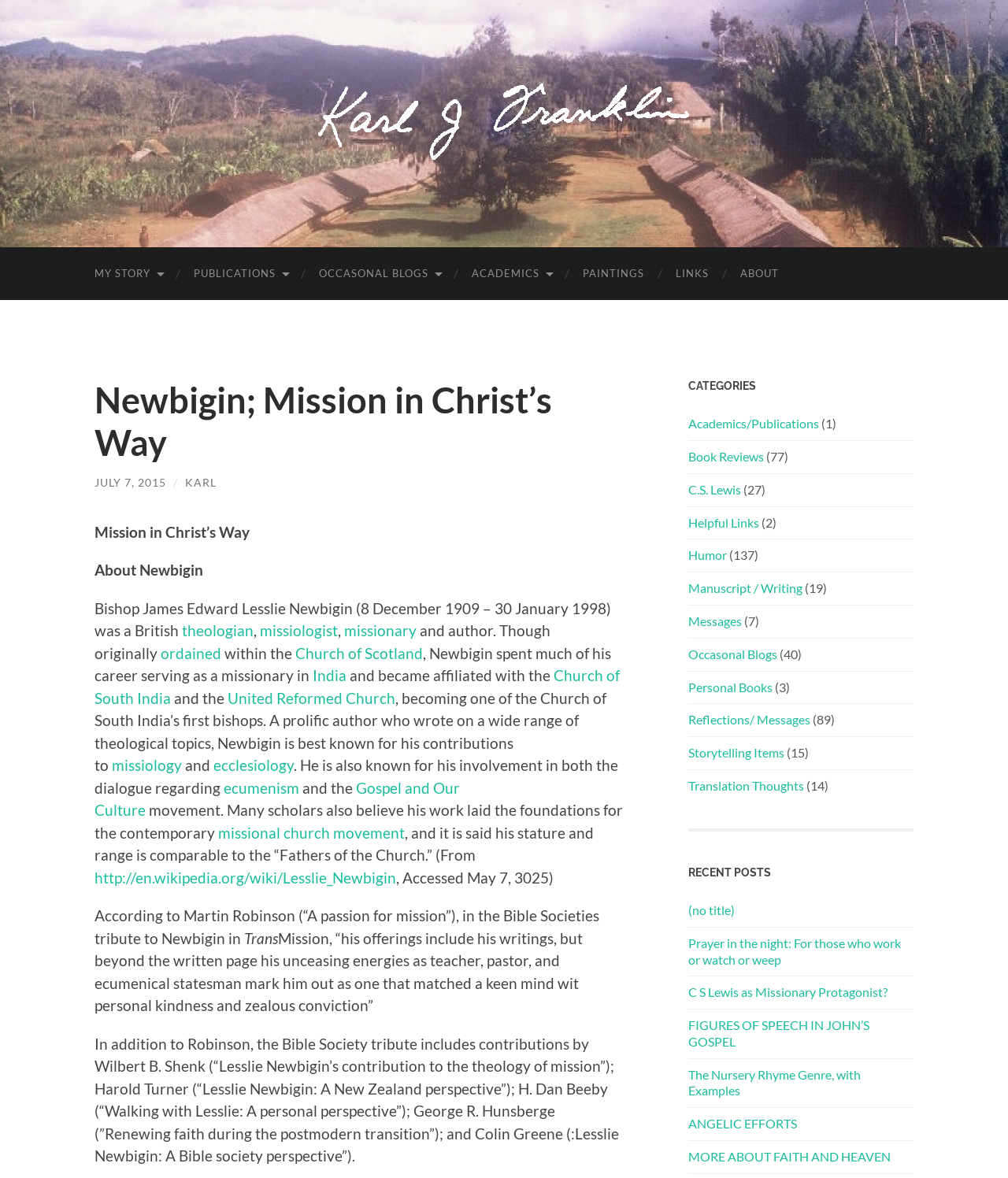Given the element description "United Reformed Church" in the screenshot, predict the bounding box coordinates of that UI element.

[0.226, 0.585, 0.392, 0.6]